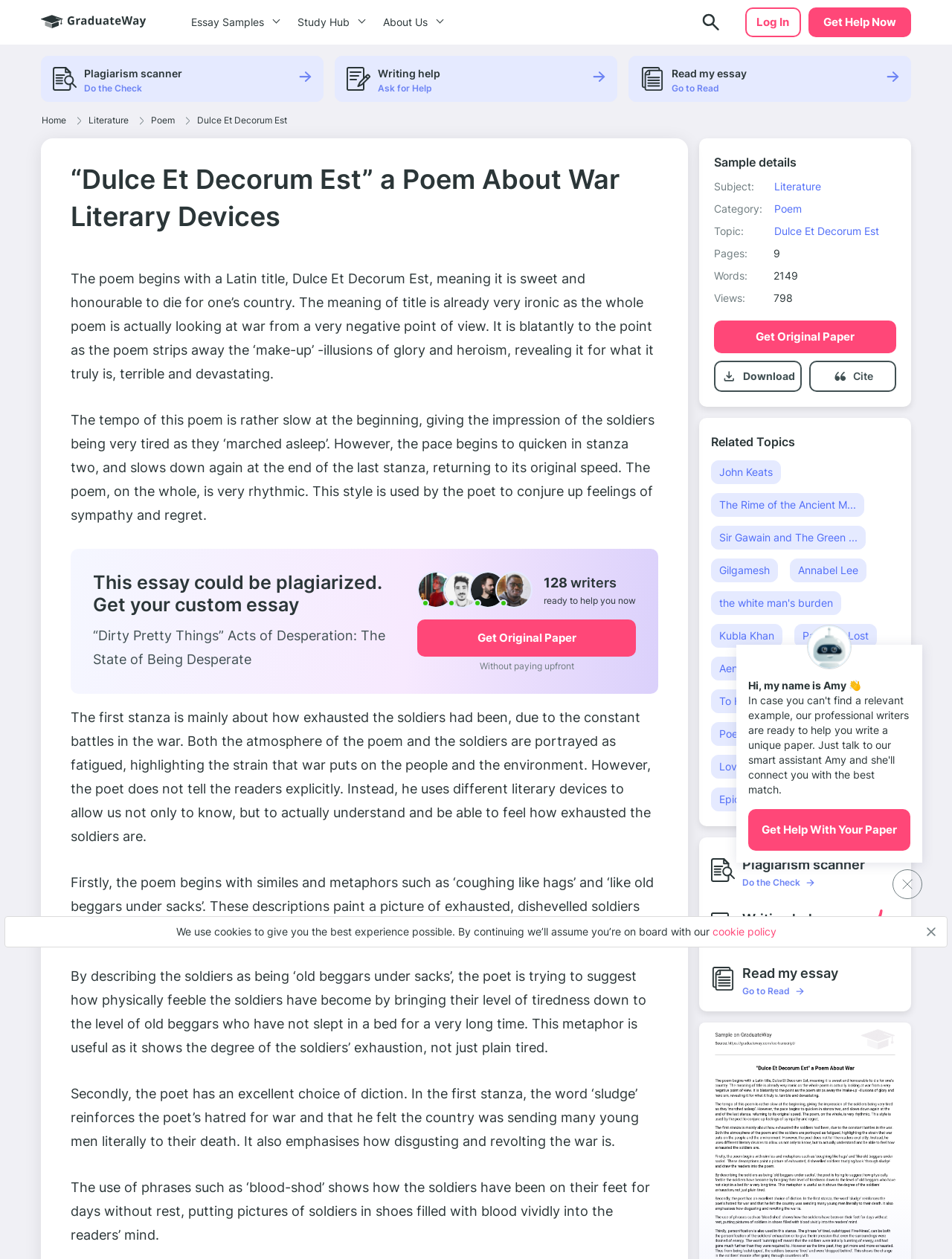Please identify the bounding box coordinates of the clickable area that will fulfill the following instruction: "Click the 'Log In' button". The coordinates should be in the format of four float numbers between 0 and 1, i.e., [left, top, right, bottom].

[0.795, 0.012, 0.829, 0.023]